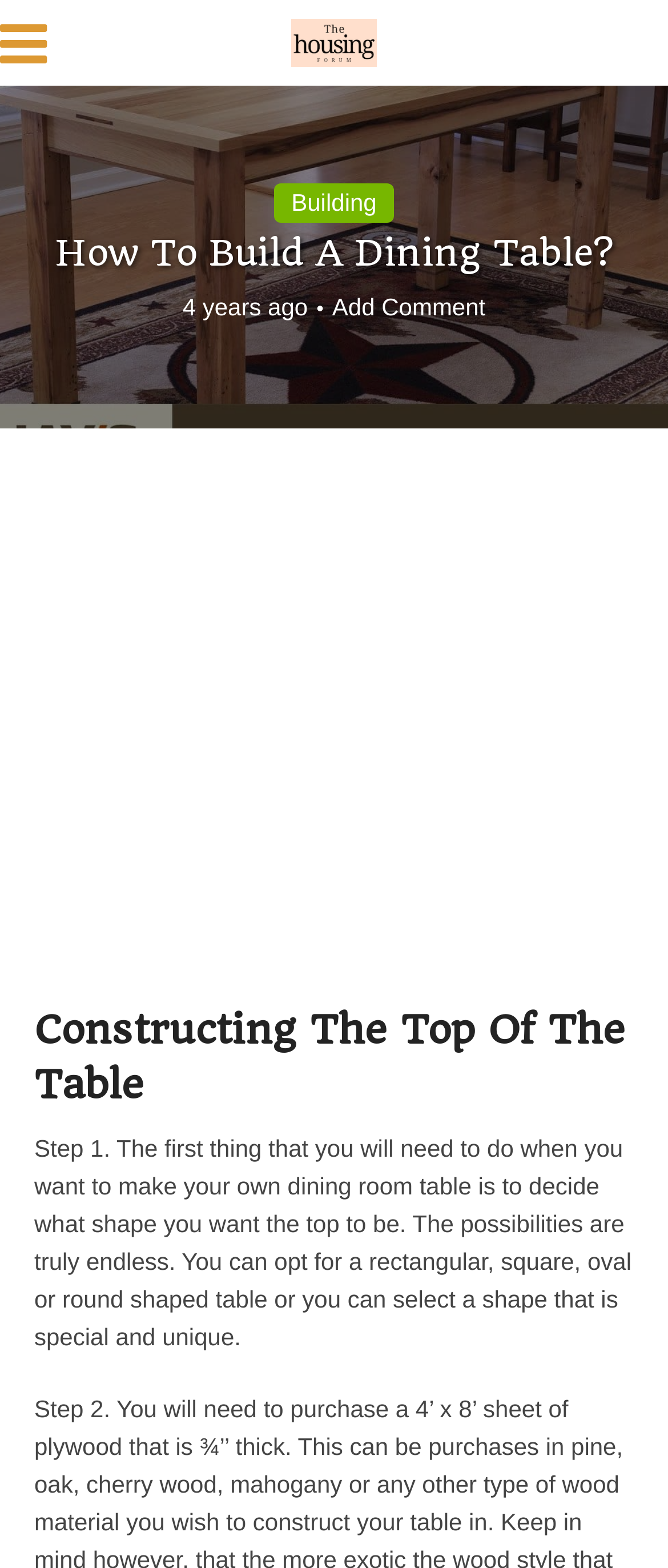How long ago was the article published?
Look at the image and answer the question using a single word or phrase.

4 years ago